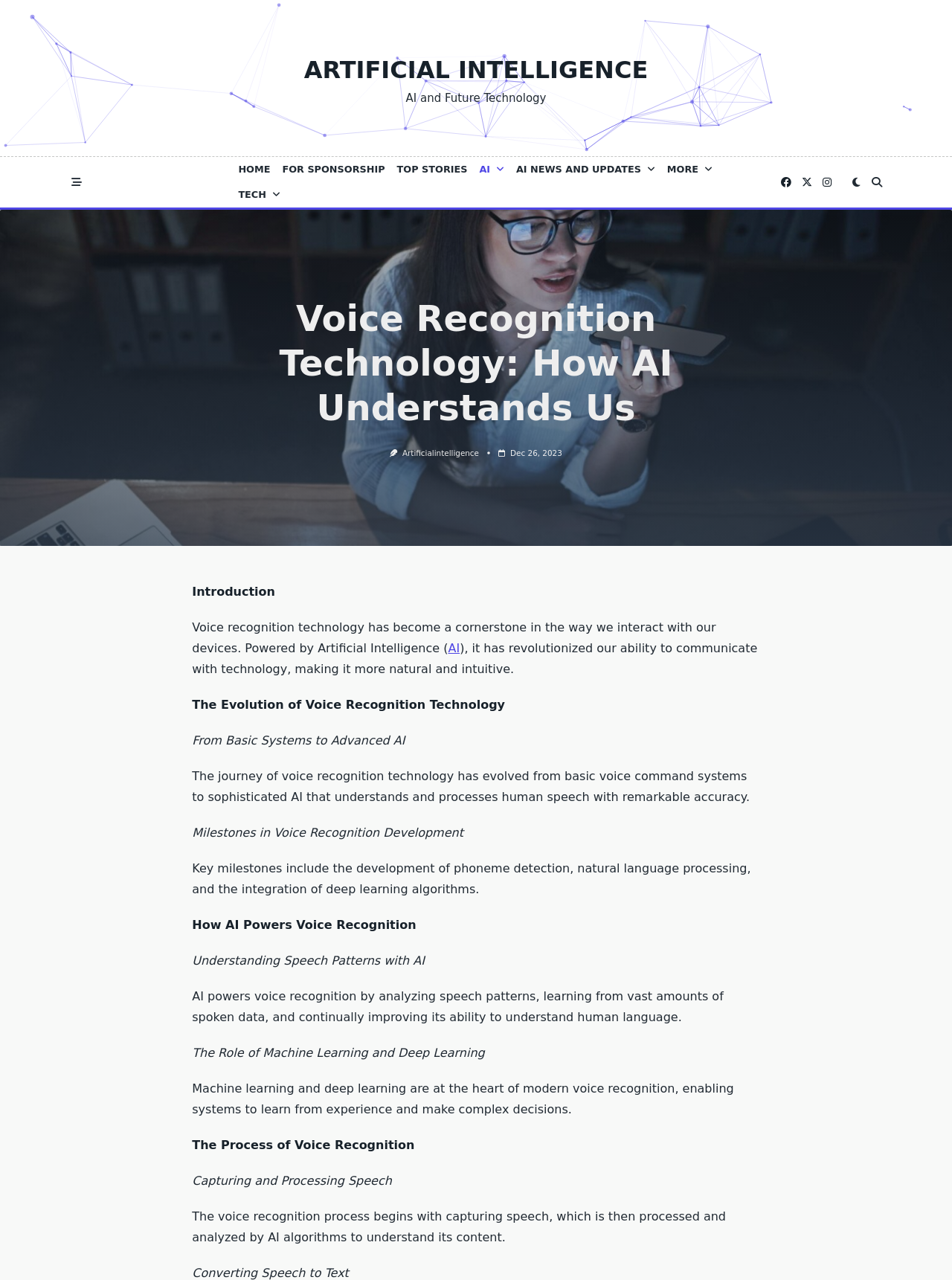Show the bounding box coordinates of the element that should be clicked to complete the task: "Click on the 'ARTIFICIAL INTELLIGENCE' link".

[0.319, 0.043, 0.681, 0.065]